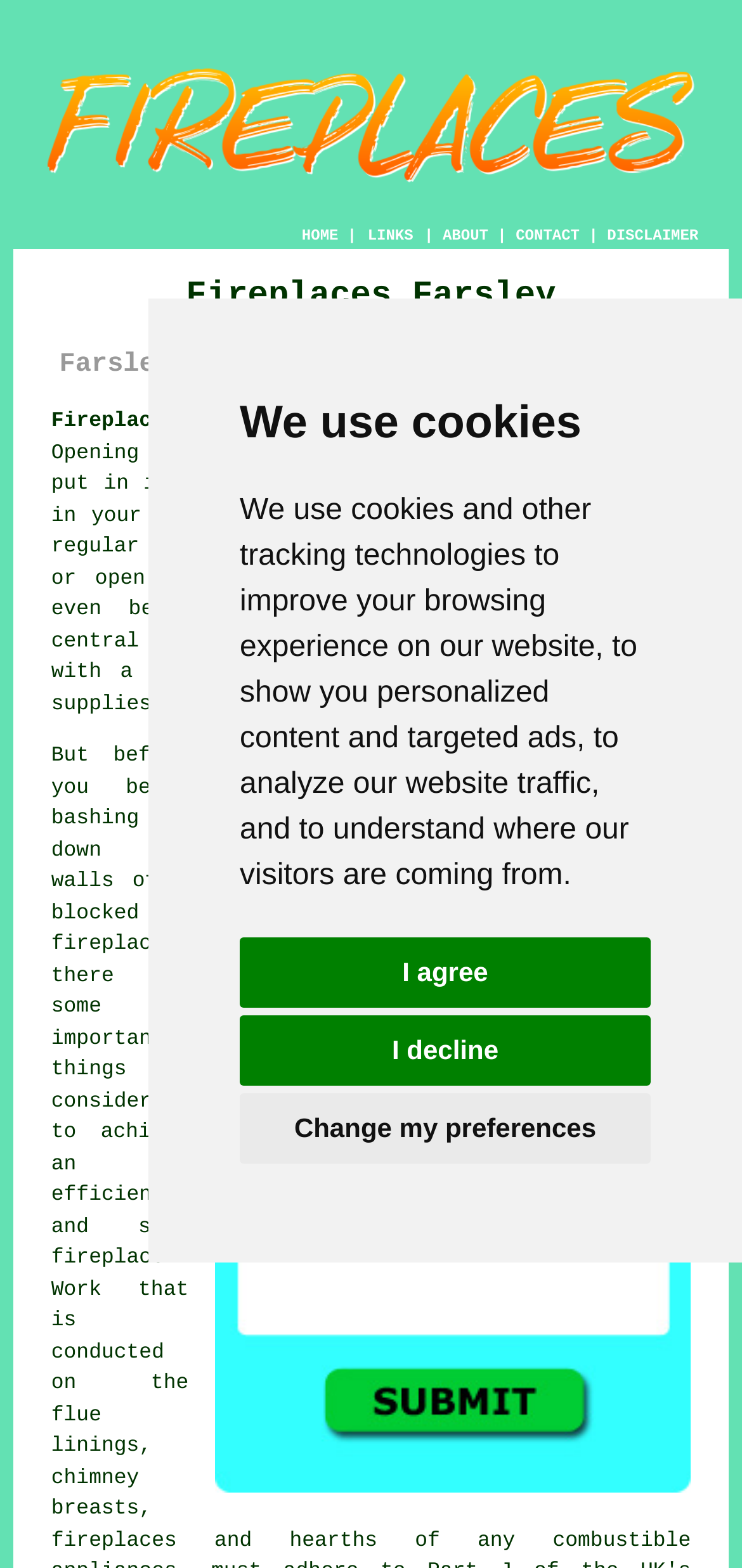Locate the bounding box coordinates of the segment that needs to be clicked to meet this instruction: "Click the DISCLAIMER link".

[0.818, 0.145, 0.941, 0.156]